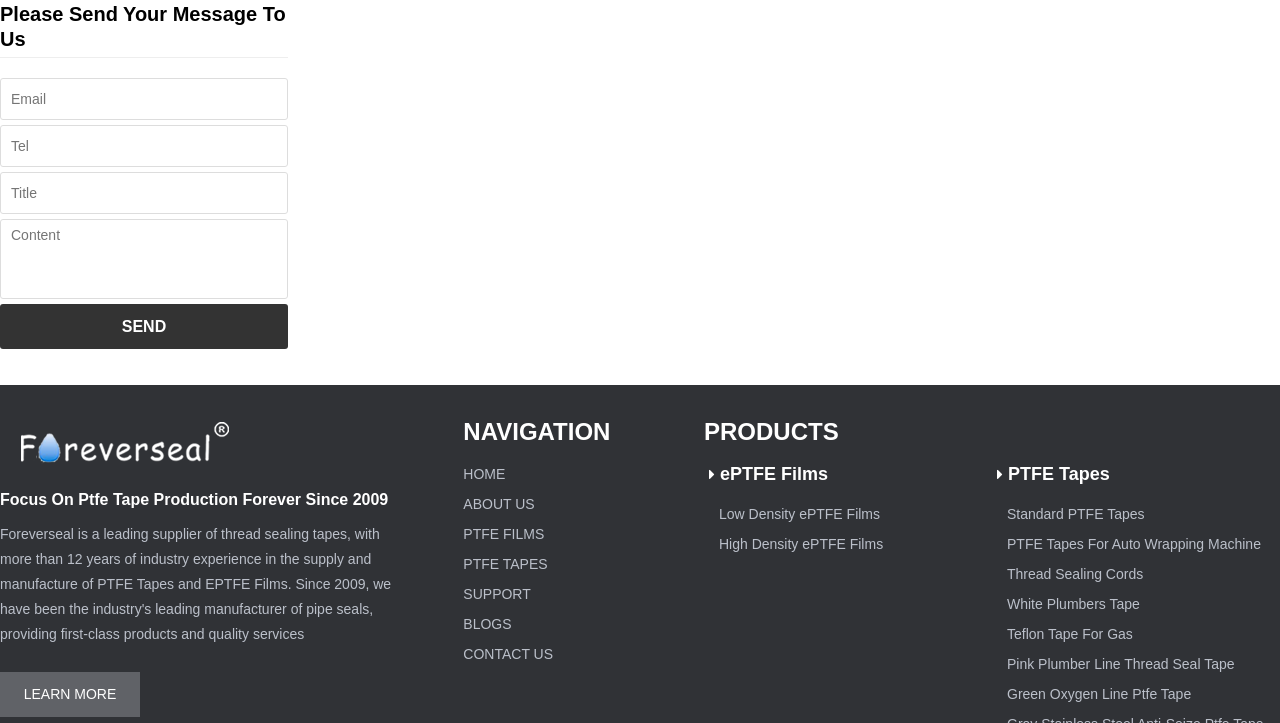How many links are under the 'NAVIGATION' text?
Based on the image, answer the question with as much detail as possible.

I found the 'NAVIGATION' text with ID 357. Below it, I counted 7 links: 'HOME', 'ABOUT US', 'PTFE FILMS', 'PTFE TAPES', 'SUPPORT', 'BLOGS', and 'CONTACT US'.